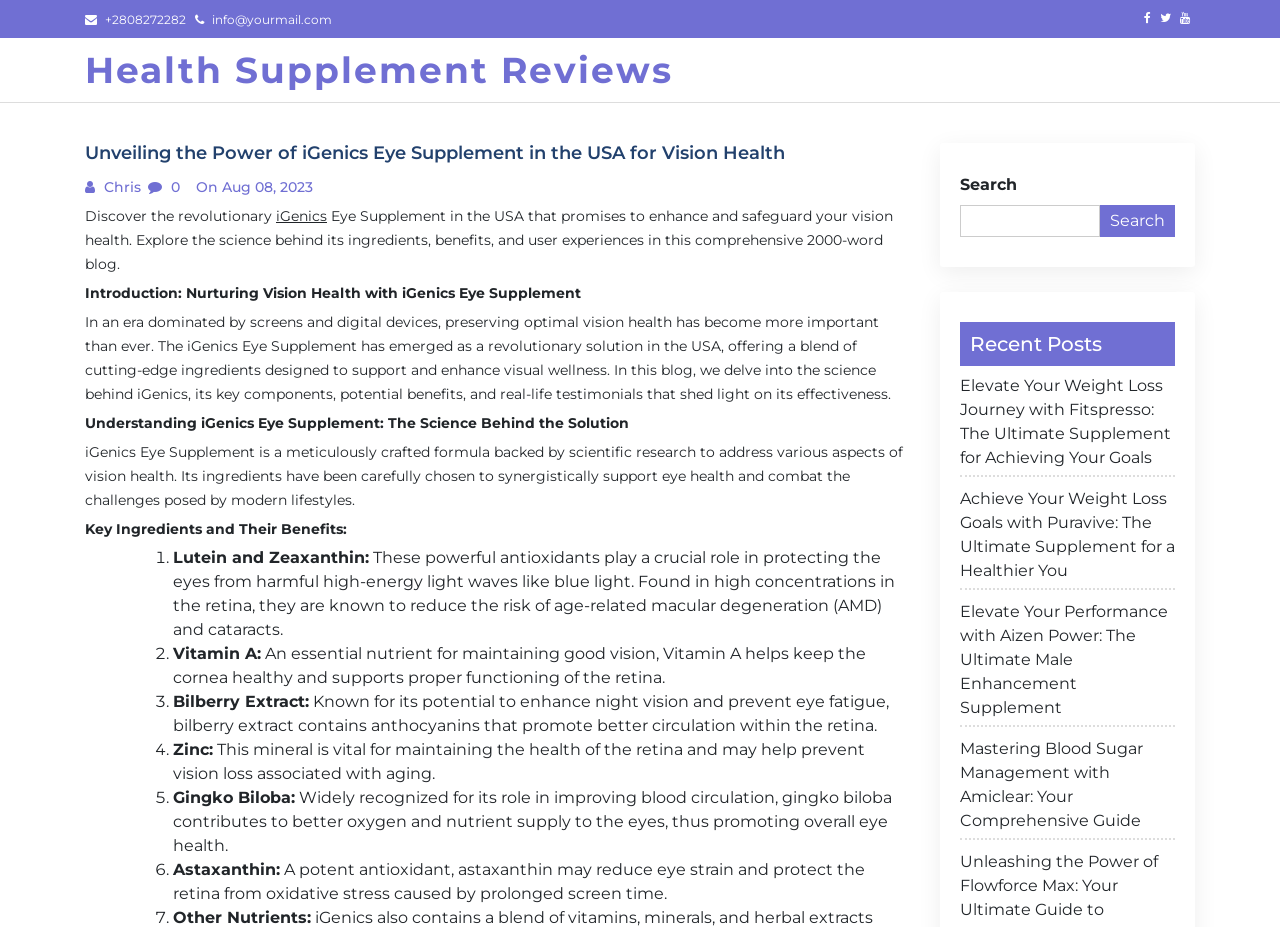Identify the bounding box coordinates of the clickable region required to complete the instruction: "Click the email link". The coordinates should be given as four float numbers within the range of 0 and 1, i.e., [left, top, right, bottom].

[0.163, 0.013, 0.259, 0.029]